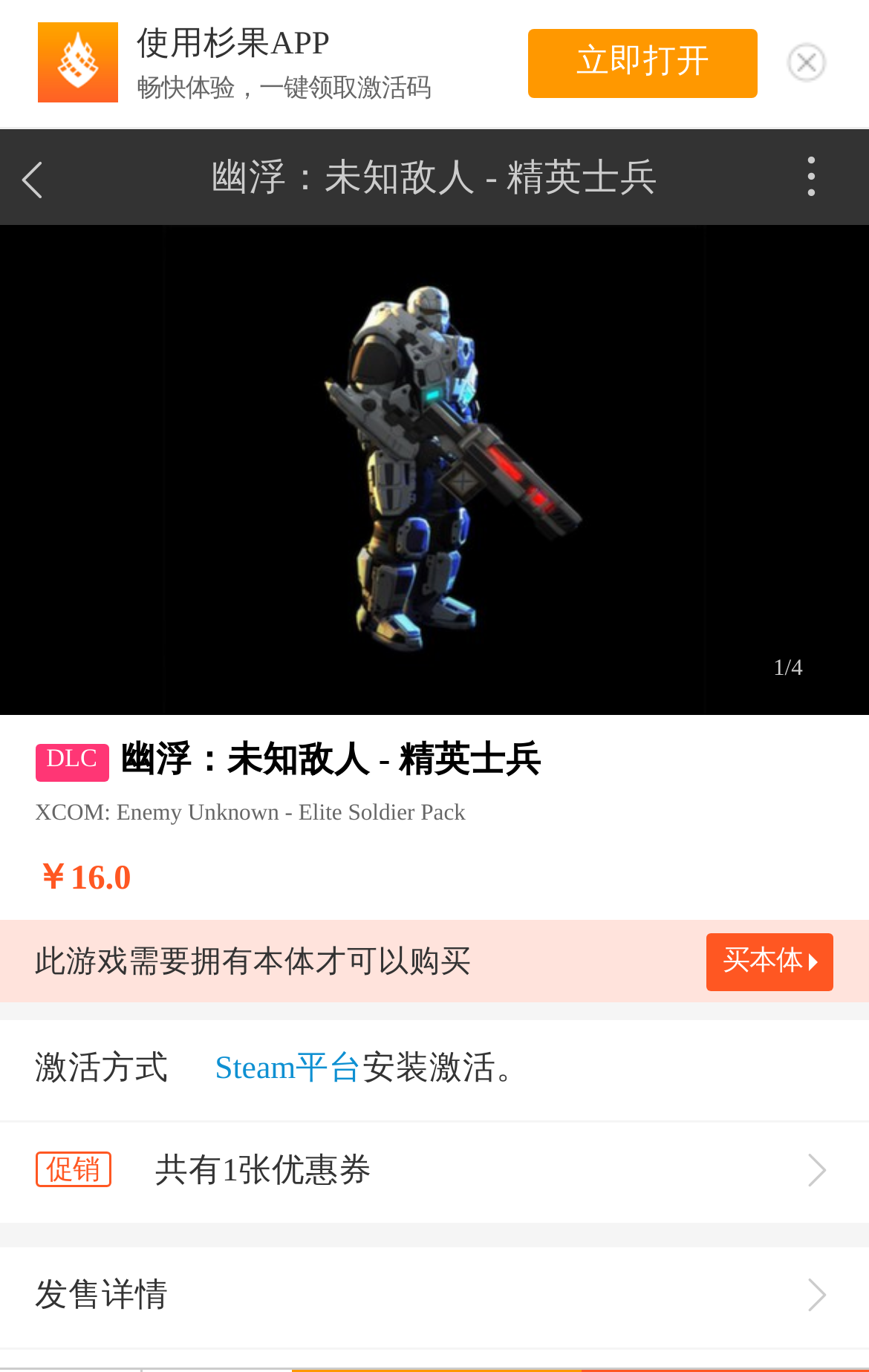From the element description: "parent_node: 幽浮：未知敌人 - 精英士兵", extract the bounding box coordinates of the UI element. The coordinates should be expressed as four float numbers between 0 and 1, in the order [left, top, right, bottom].

[0.888, 0.101, 0.979, 0.159]